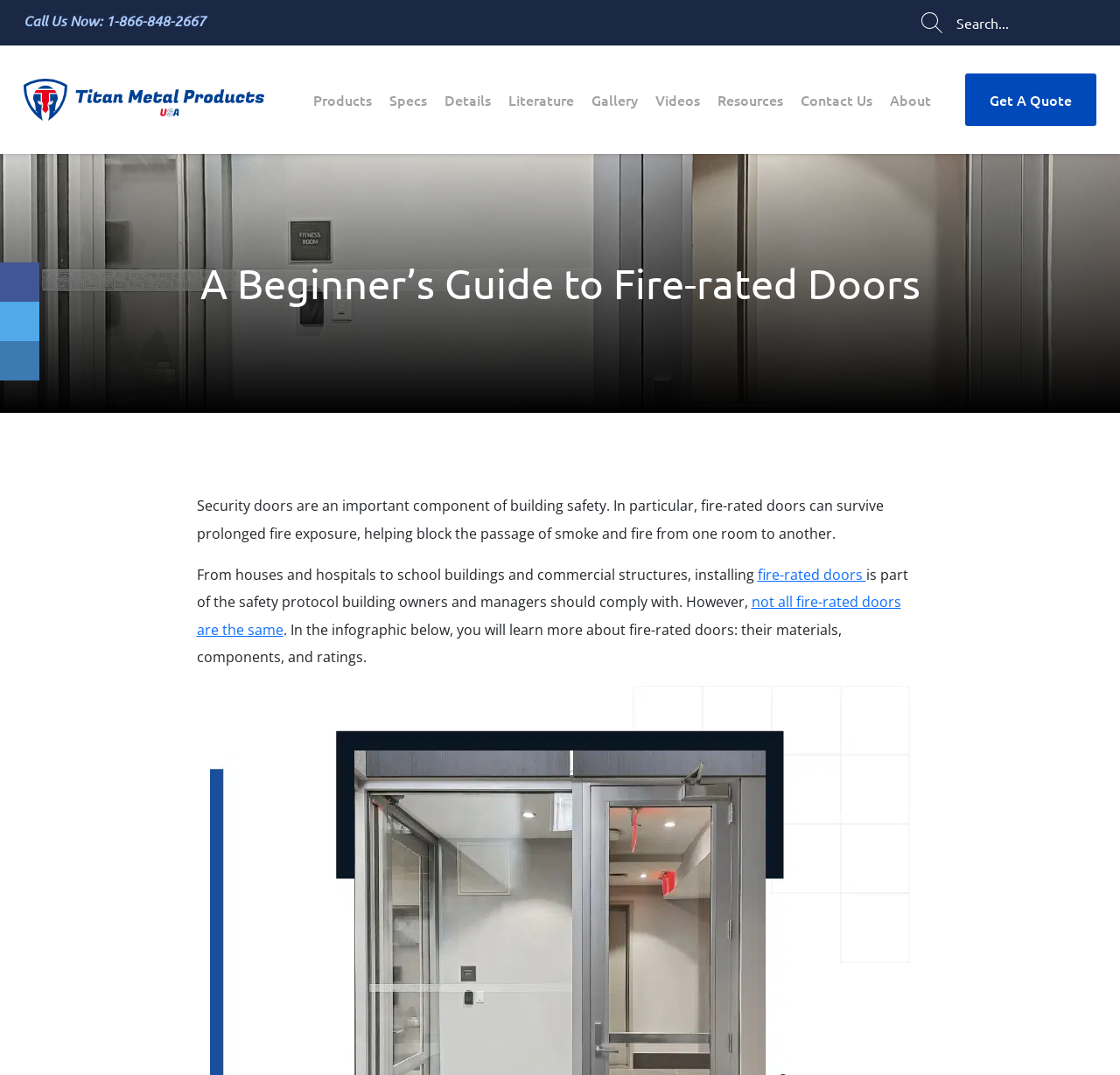Highlight the bounding box of the UI element that corresponds to this description: "parent_node: Products".

[0.021, 0.069, 0.236, 0.116]